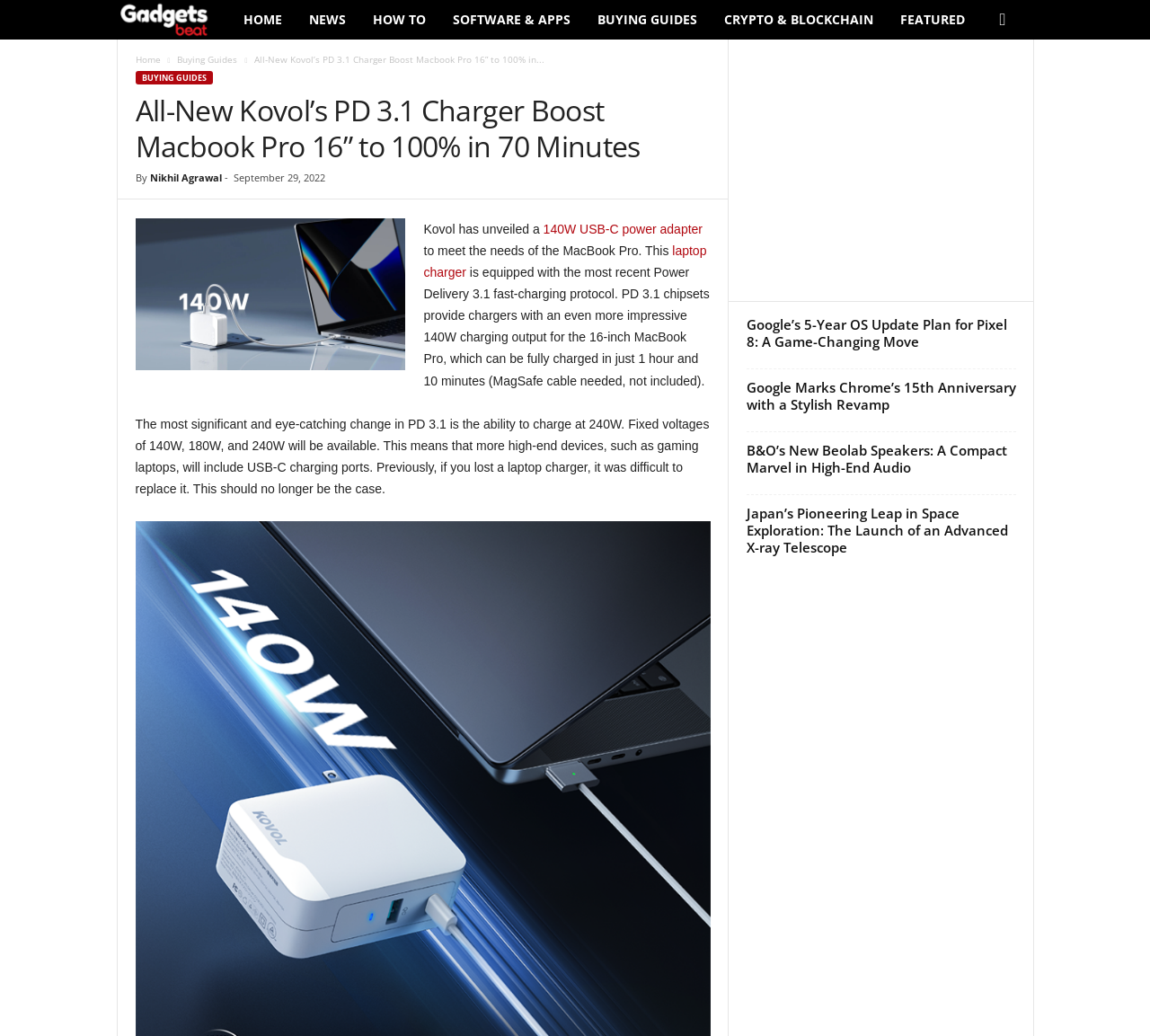Extract the bounding box coordinates for the UI element described by the text: "April 29, 2015". The coordinates should be in the form of [left, top, right, bottom] with values between 0 and 1.

None